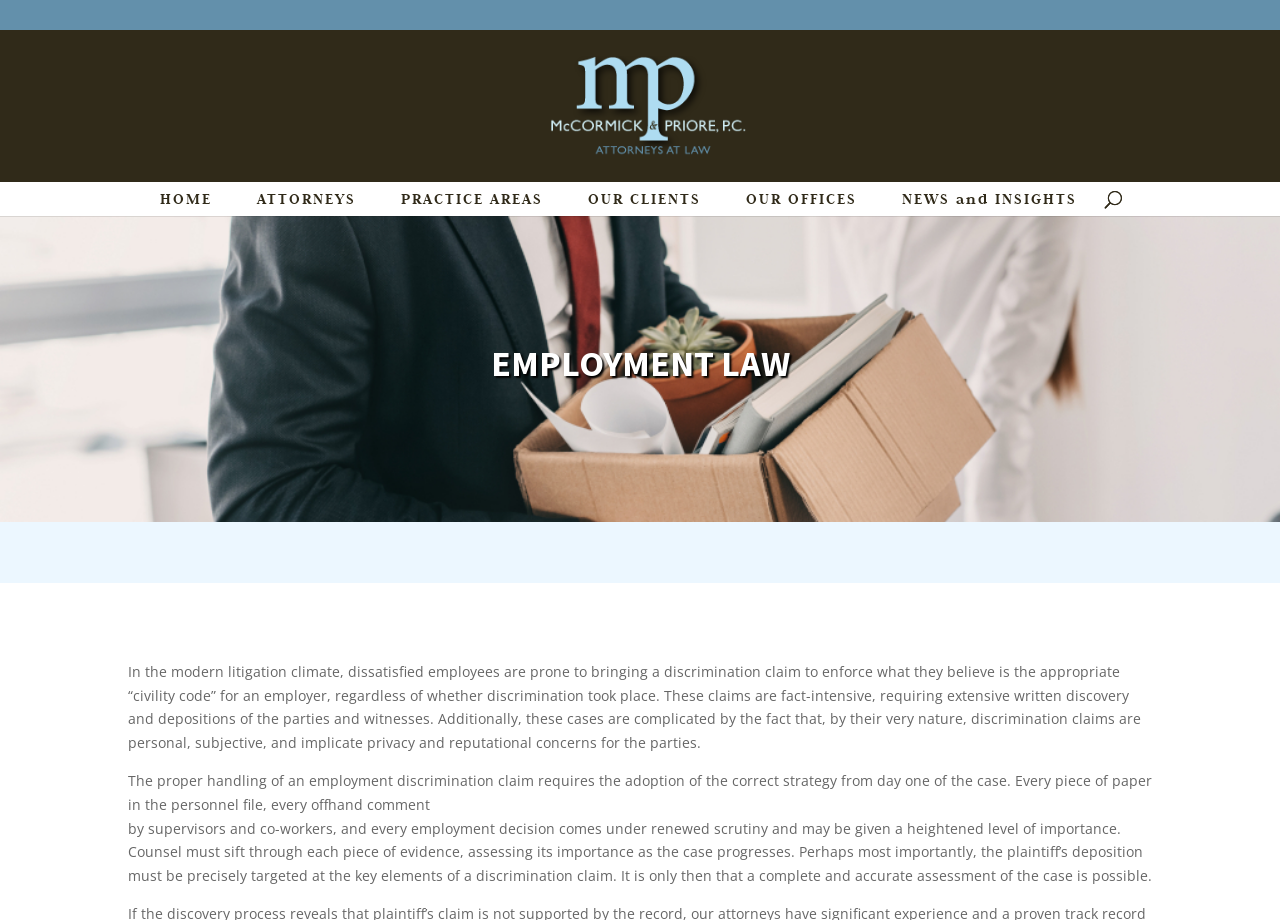What is the name of the law firm?
Utilize the information in the image to give a detailed answer to the question.

I found the name of the law firm by looking at the link element with the text 'McCormick & Priore - Attorneys at Law' which is located at the top of the webpage.